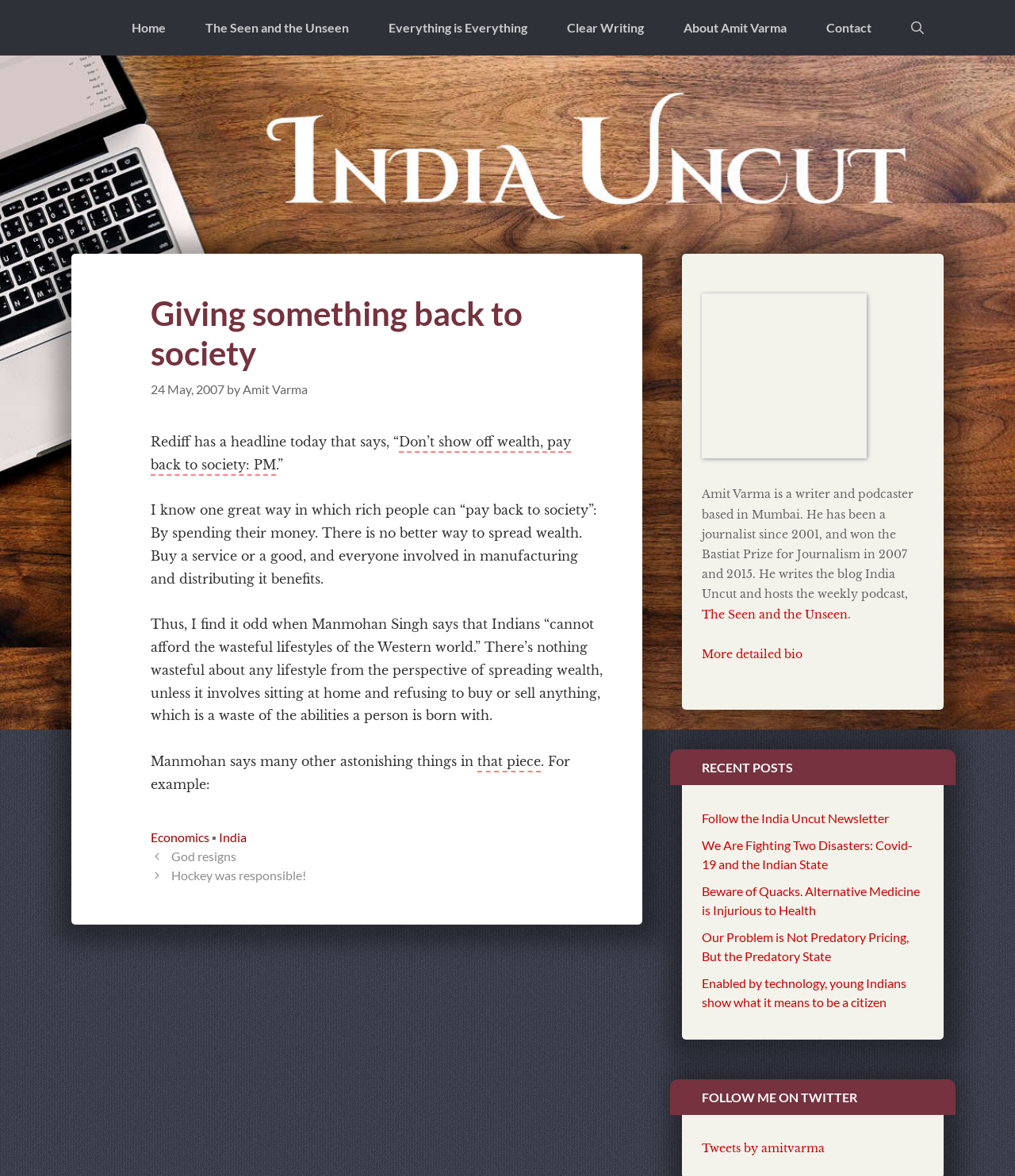Given the element description "aria-label="Open Search Bar"", identify the bounding box of the corresponding UI element.

[0.878, 0.0, 0.93, 0.047]